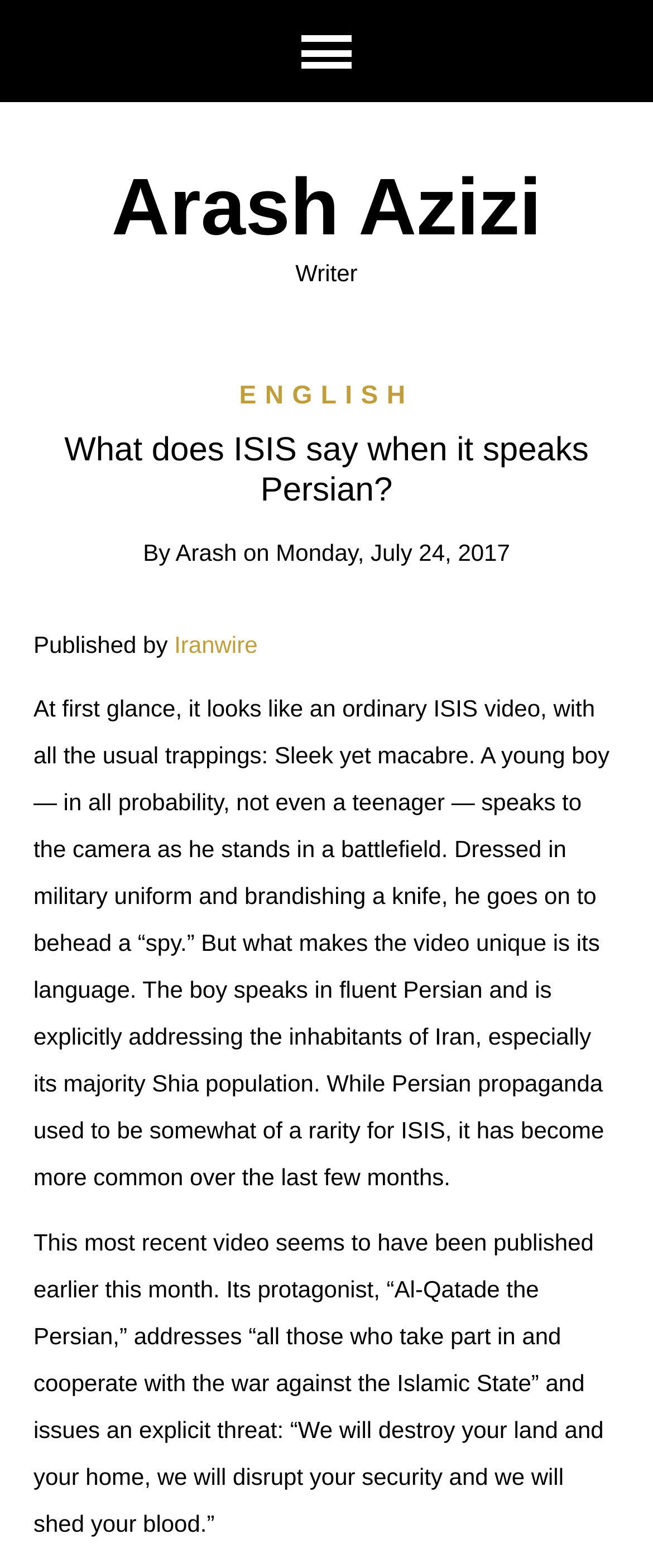When was the article published?
Carefully examine the image and provide a detailed answer to the question.

The article was published on Monday, July 24, 2017, as indicated by the link 'Monday, July 24, 2017'.